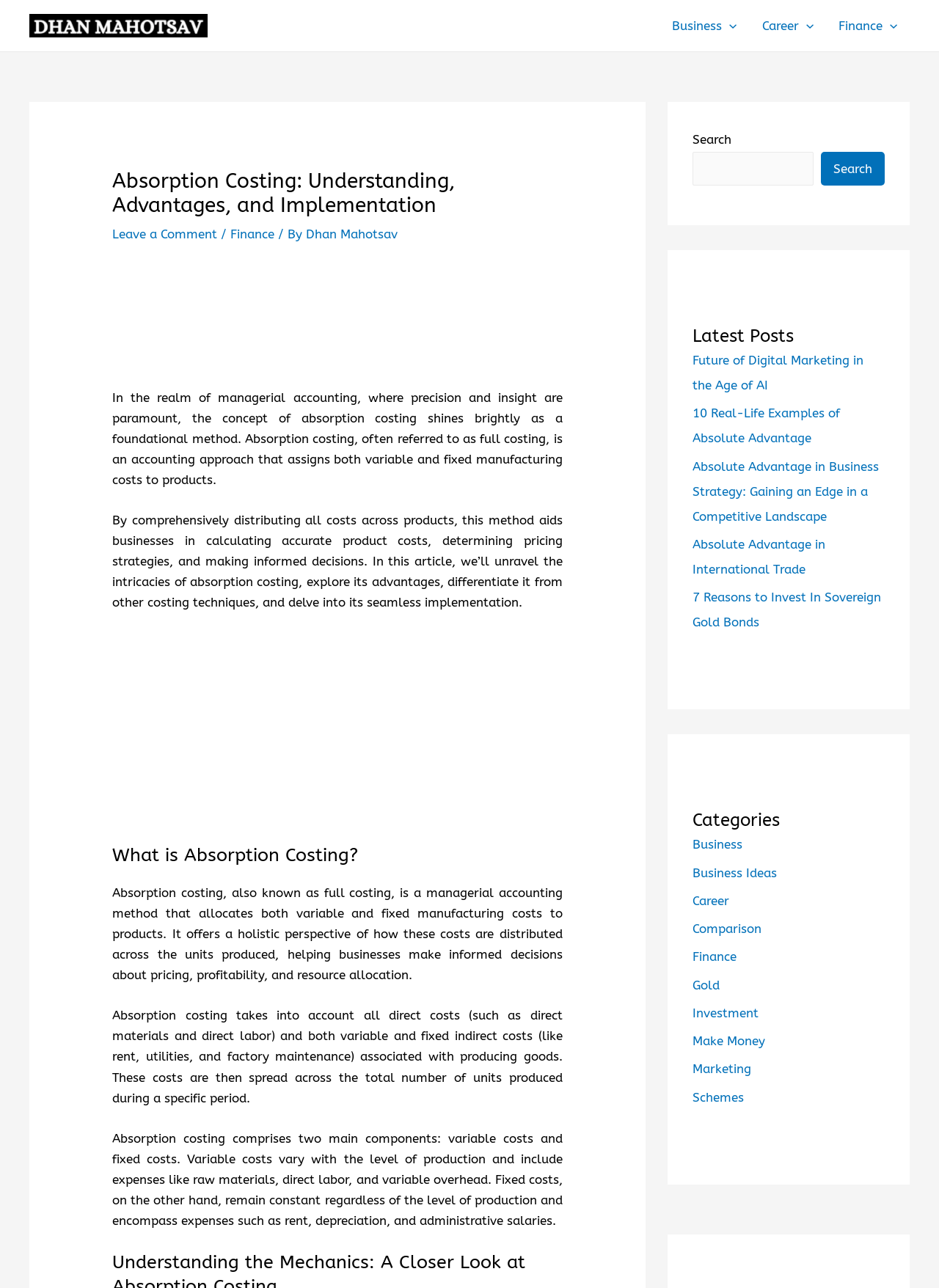Please provide a detailed answer to the question below by examining the image:
How many menu toggles are there in the navigation?

There are three menu toggles in the navigation section, namely 'Business Menu Toggle', 'Career Menu Toggle', and 'Finance Menu Toggle'. These toggles are located at the top right corner of the webpage and are used to expand or collapse the corresponding menus.